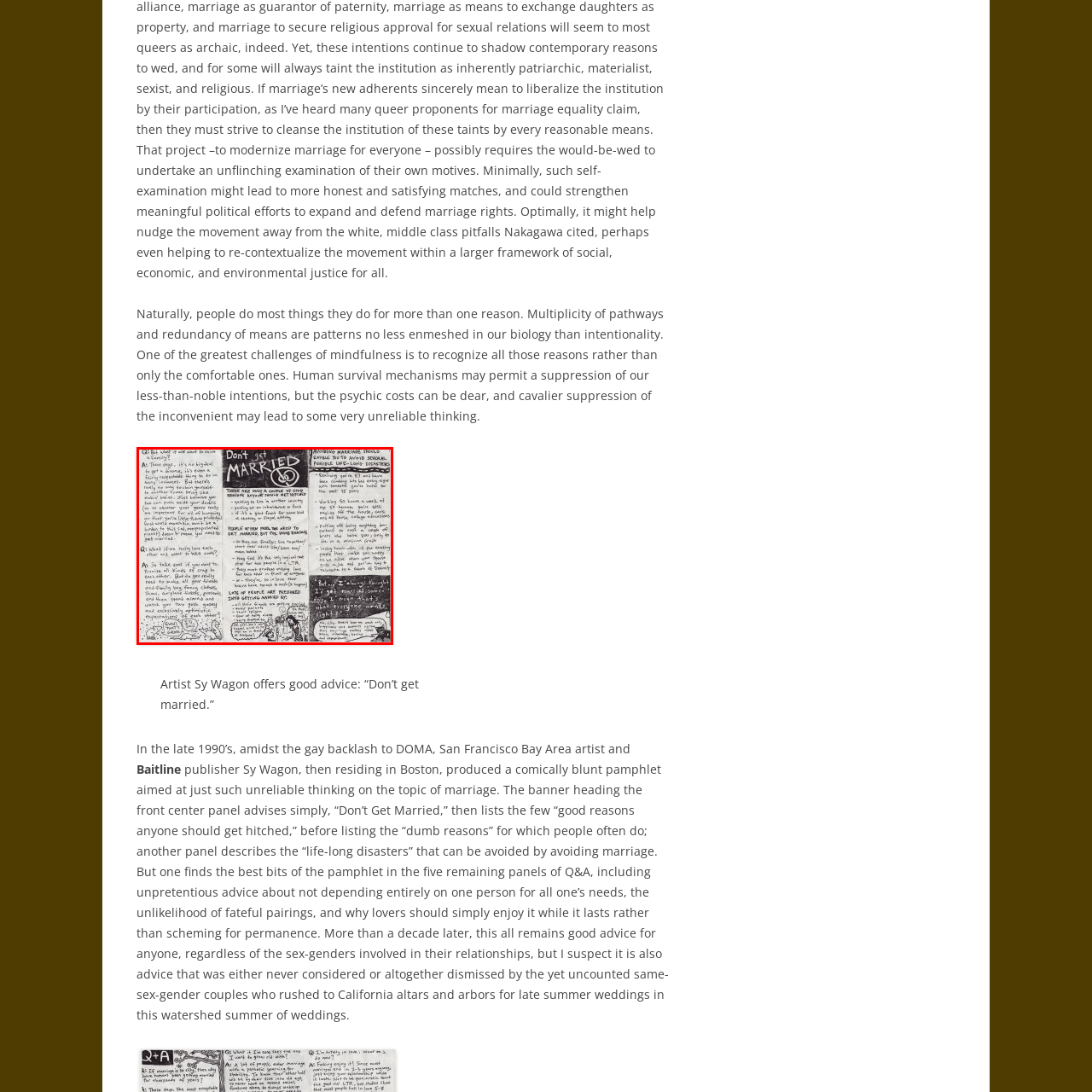Look at the image inside the red box and answer the question with a single word or phrase:
When was the pamphlet created?

Late 1990s